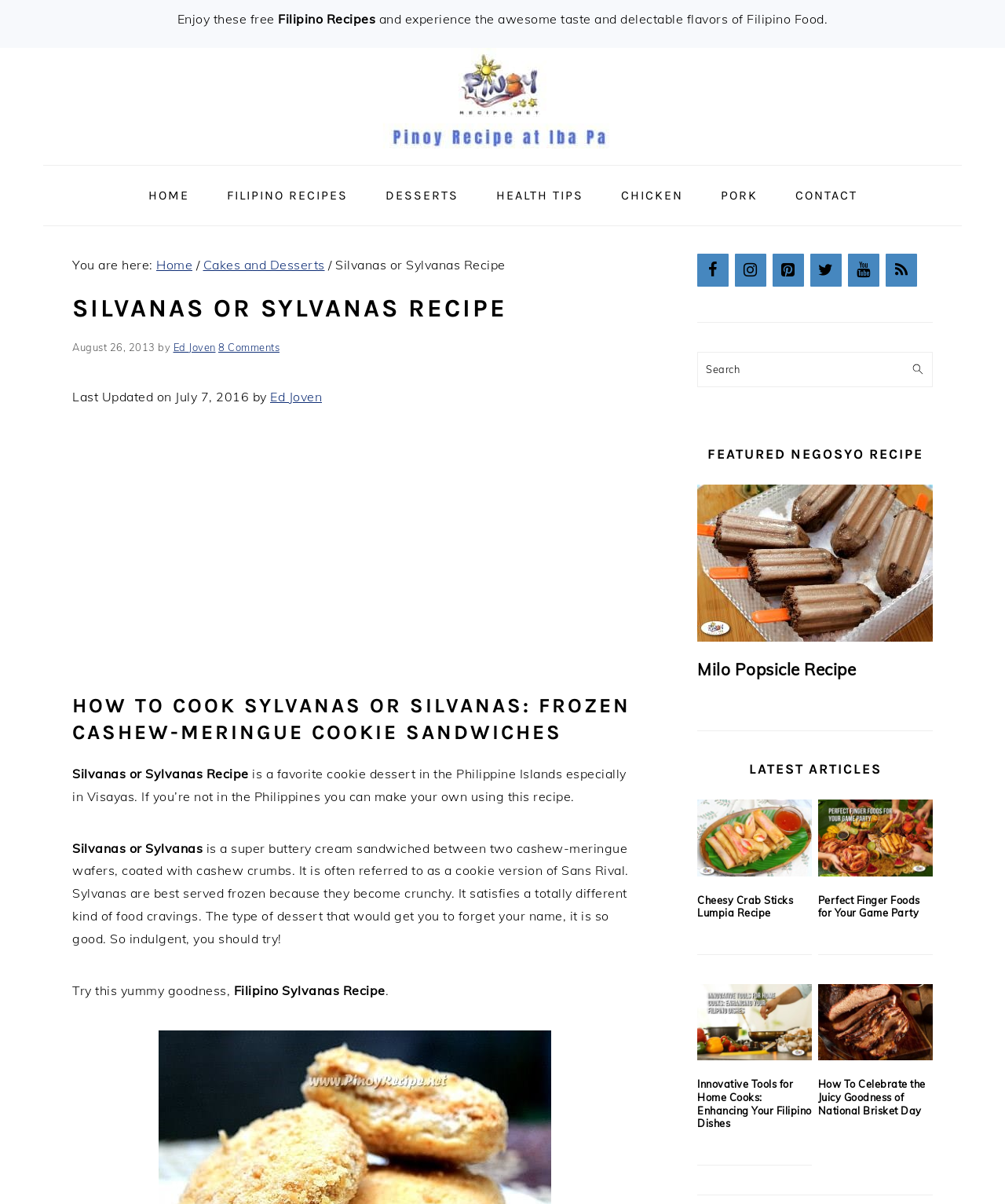Given the element description: "parent_node: Search name="s" placeholder="Search"", predict the bounding box coordinates of the UI element it refers to, using four float numbers between 0 and 1, i.e., [left, top, right, bottom].

[0.702, 0.302, 0.92, 0.312]